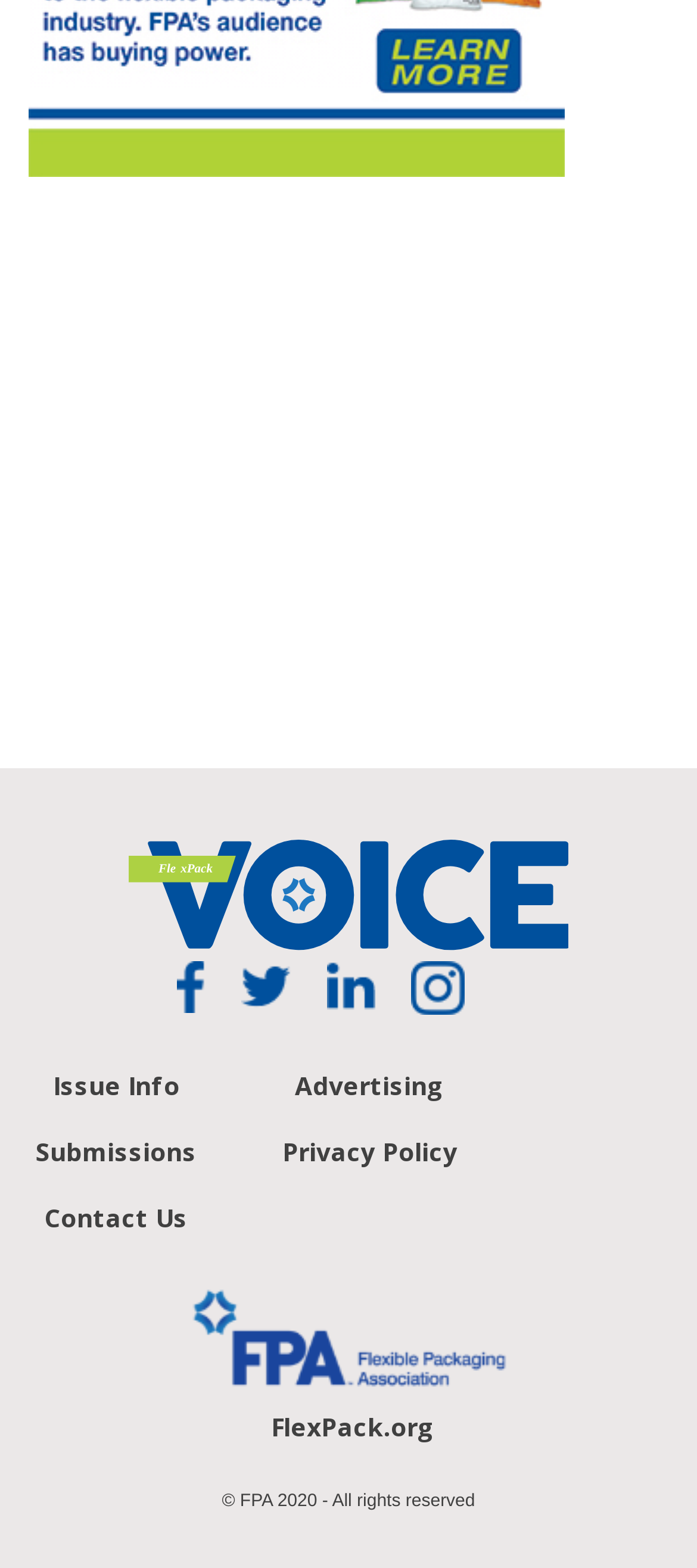Using the provided element description: "alt="Twitter"", determine the bounding box coordinates of the corresponding UI element in the screenshot.

[0.346, 0.629, 0.469, 0.651]